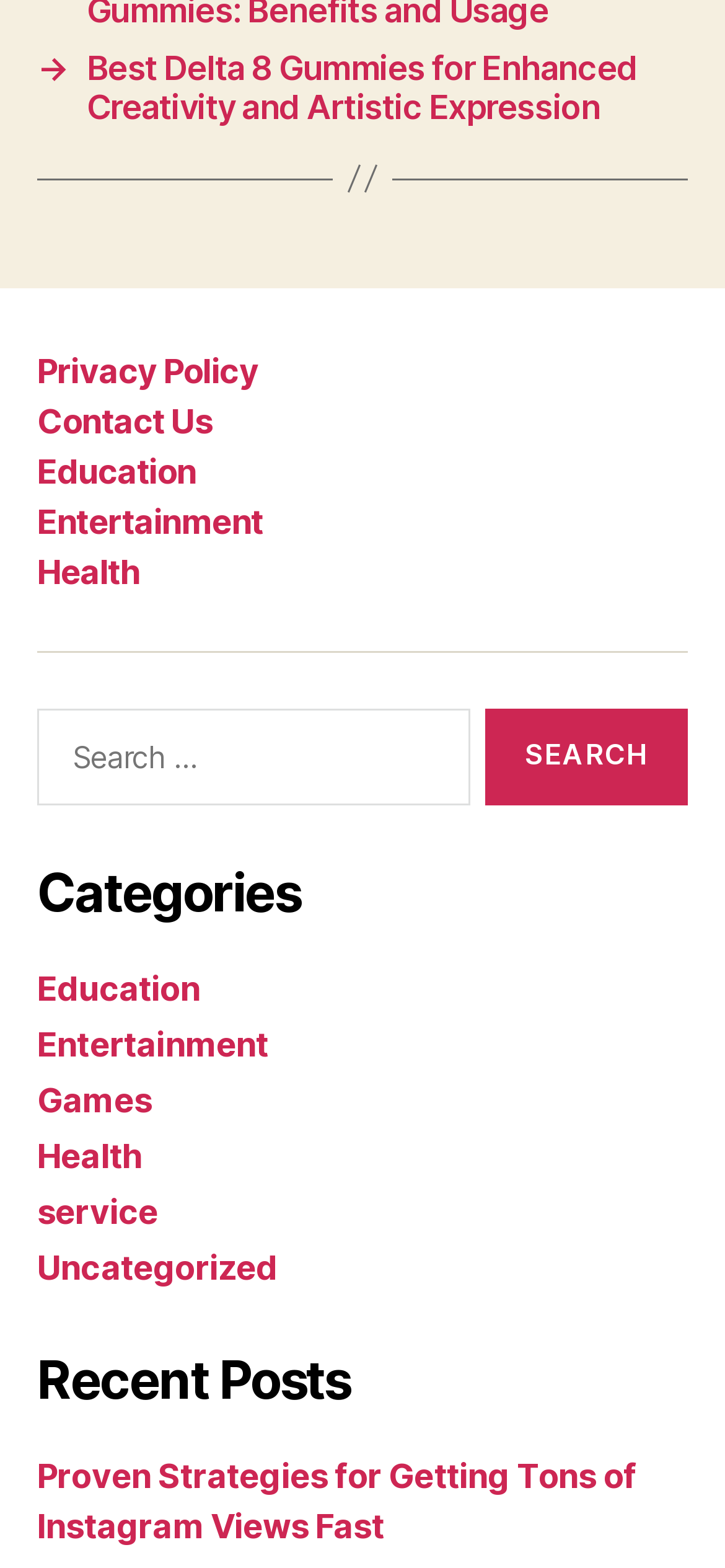Please determine the bounding box coordinates, formatted as (top-left x, top-left y, bottom-right x, bottom-right y), with all values as floating point numbers between 0 and 1. Identify the bounding box of the region described as: parent_node: Search for: value="Search"

[0.669, 0.452, 0.949, 0.513]